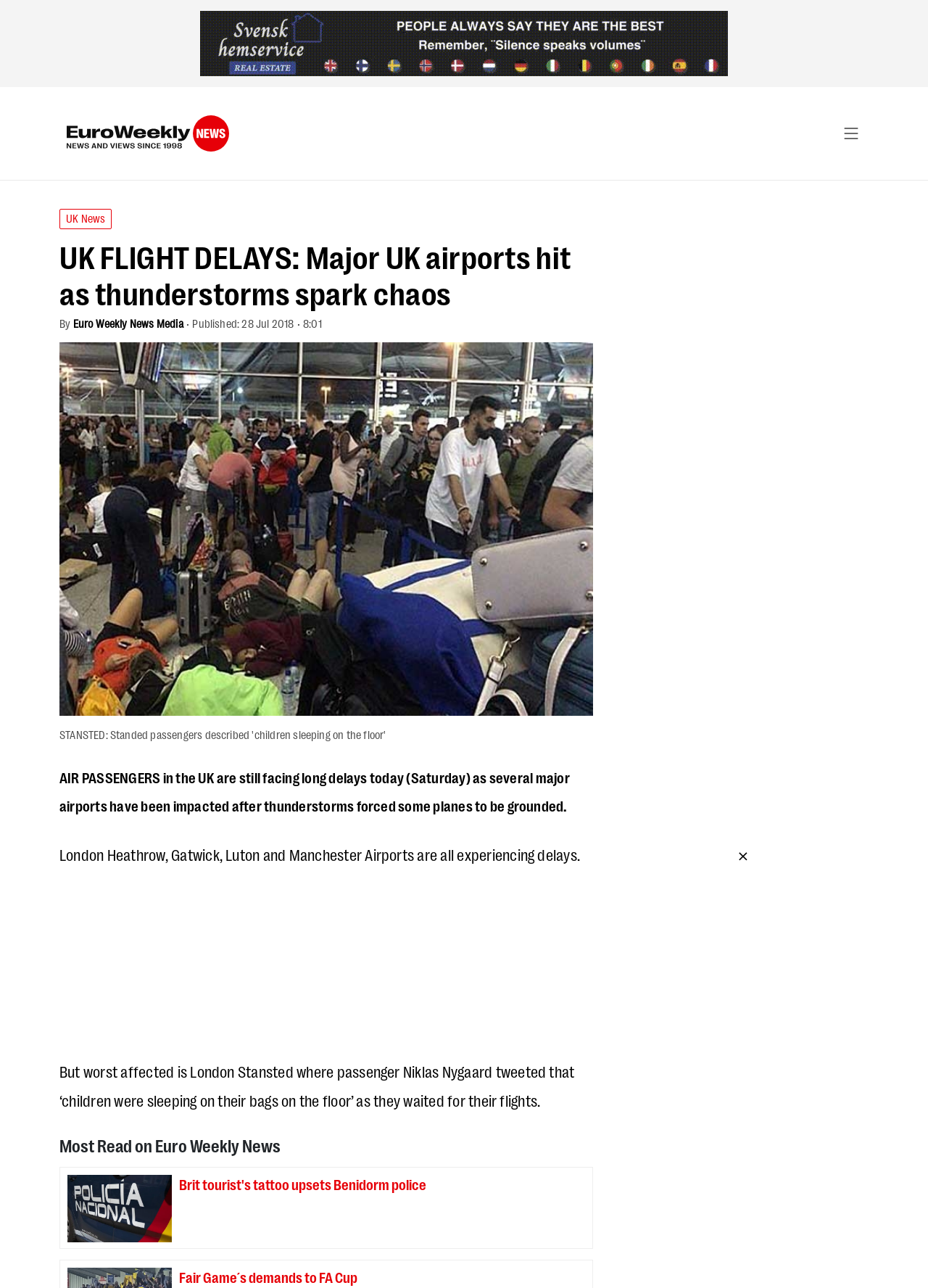Give a one-word or one-phrase response to the question:
What is the name of the person who tweeted about London Stansted?

Niklas Nygaard